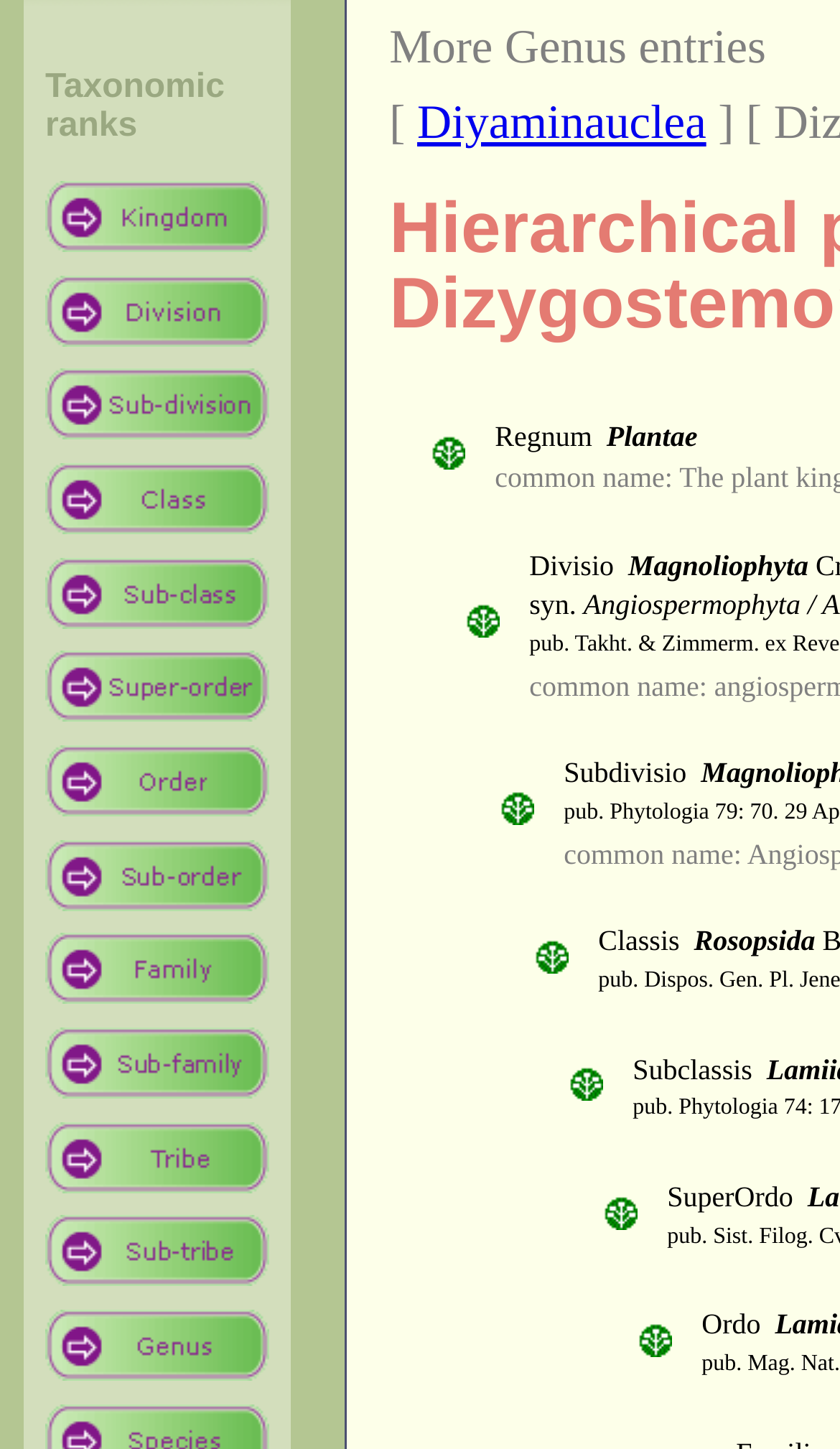Highlight the bounding box of the UI element that corresponds to this description: "Diyaminauclea".

[0.497, 0.065, 0.841, 0.102]